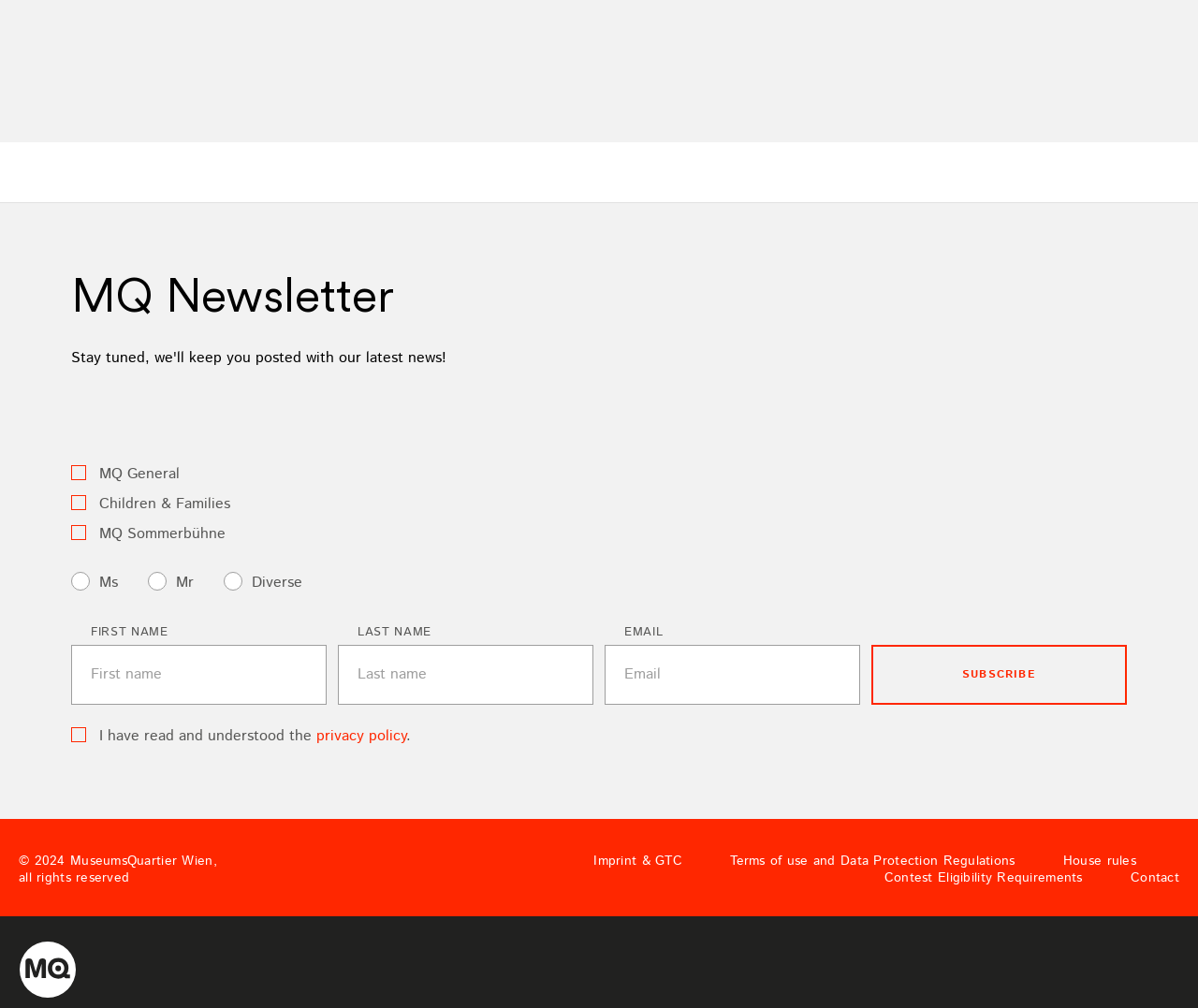Based on what you see in the screenshot, provide a thorough answer to this question: What is the policy that users must agree to?

The webpage contains a checkbox labeled 'I have read and understood the privacy policy.' which users must check to agree to the terms before subscribing to the newsletter.